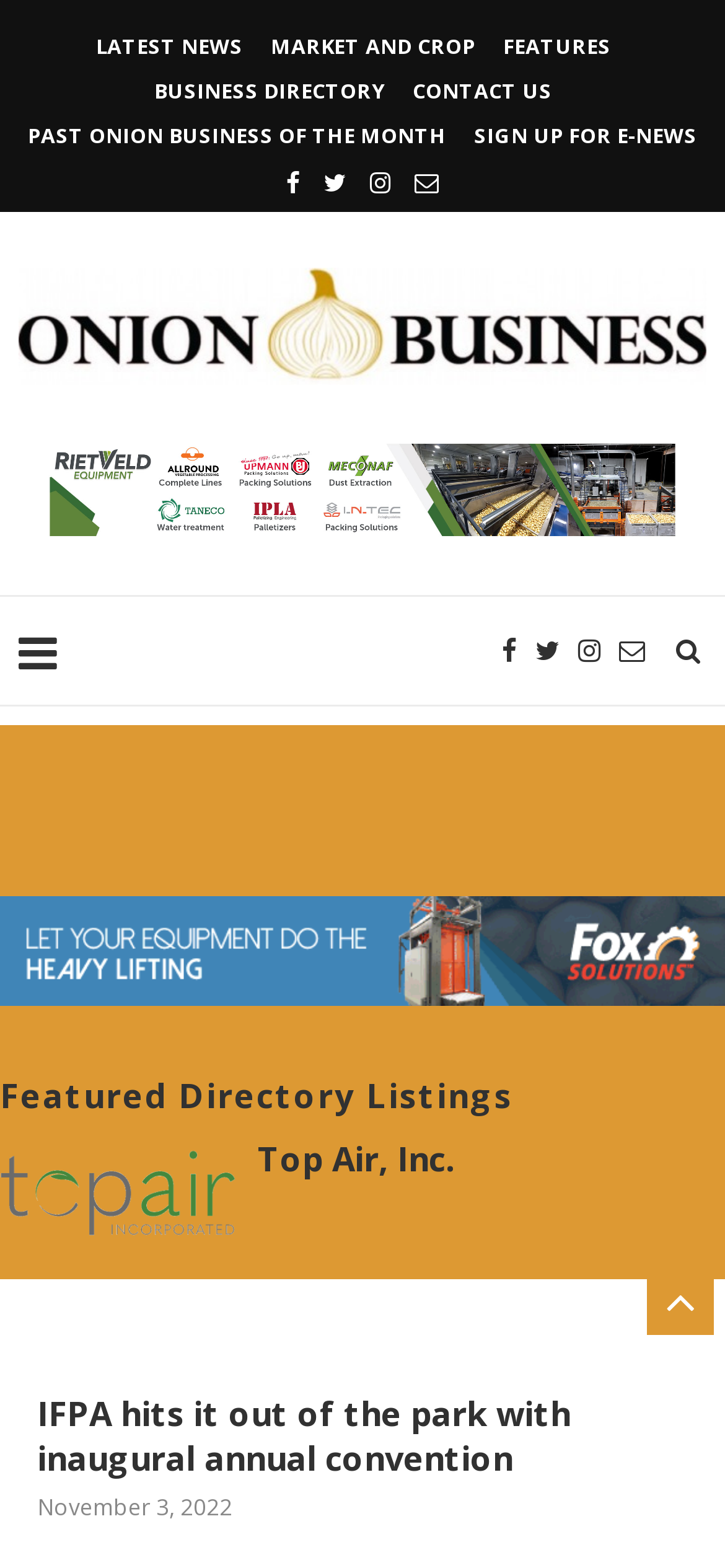Identify the bounding box coordinates of the section that should be clicked to achieve the task described: "Check PAST ONION BUSINESS OF THE MONTH".

[0.038, 0.077, 0.615, 0.095]